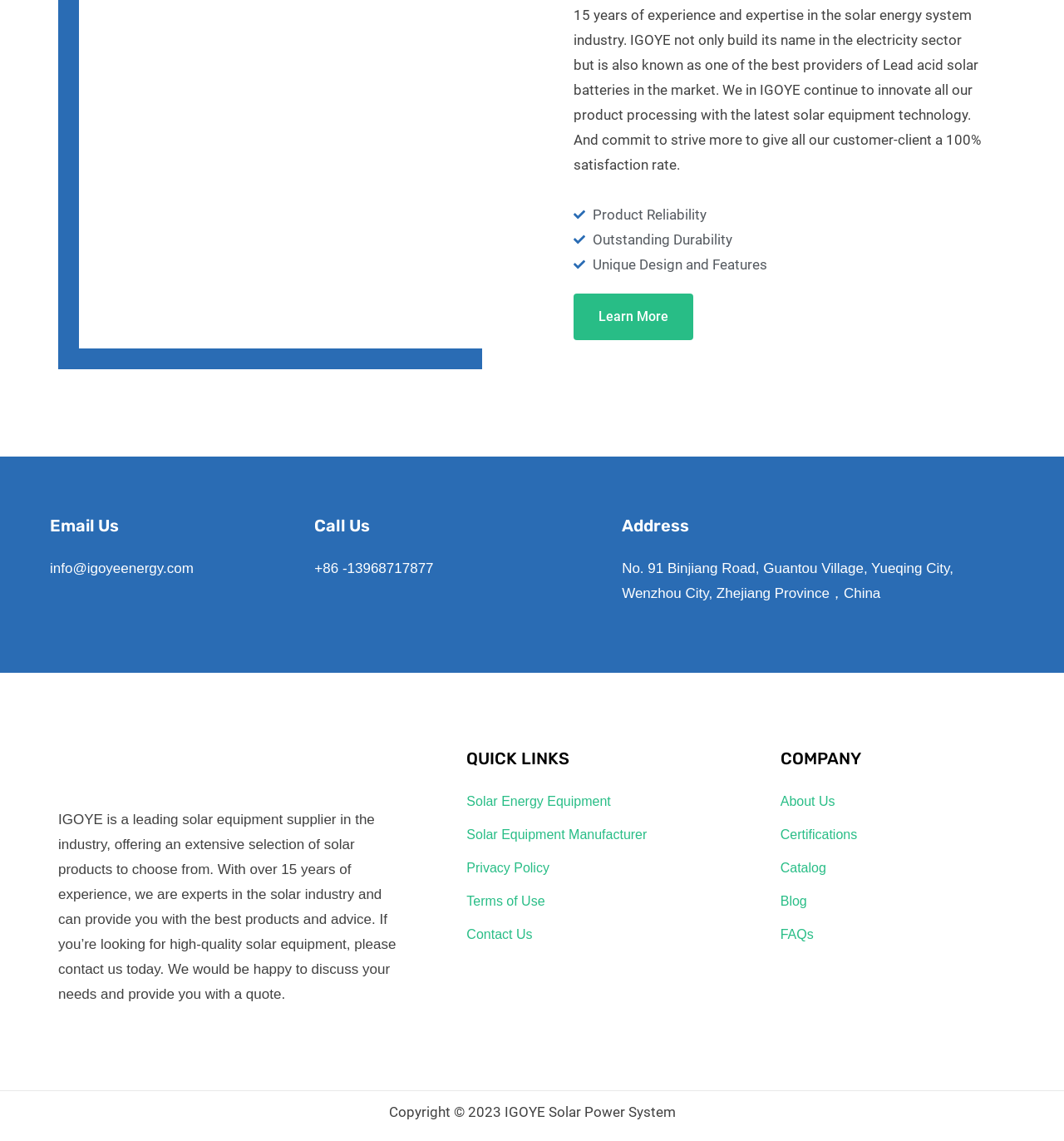What is the company's slogan or motto?
Give a one-word or short-phrase answer derived from the screenshot.

100% satisfaction rate